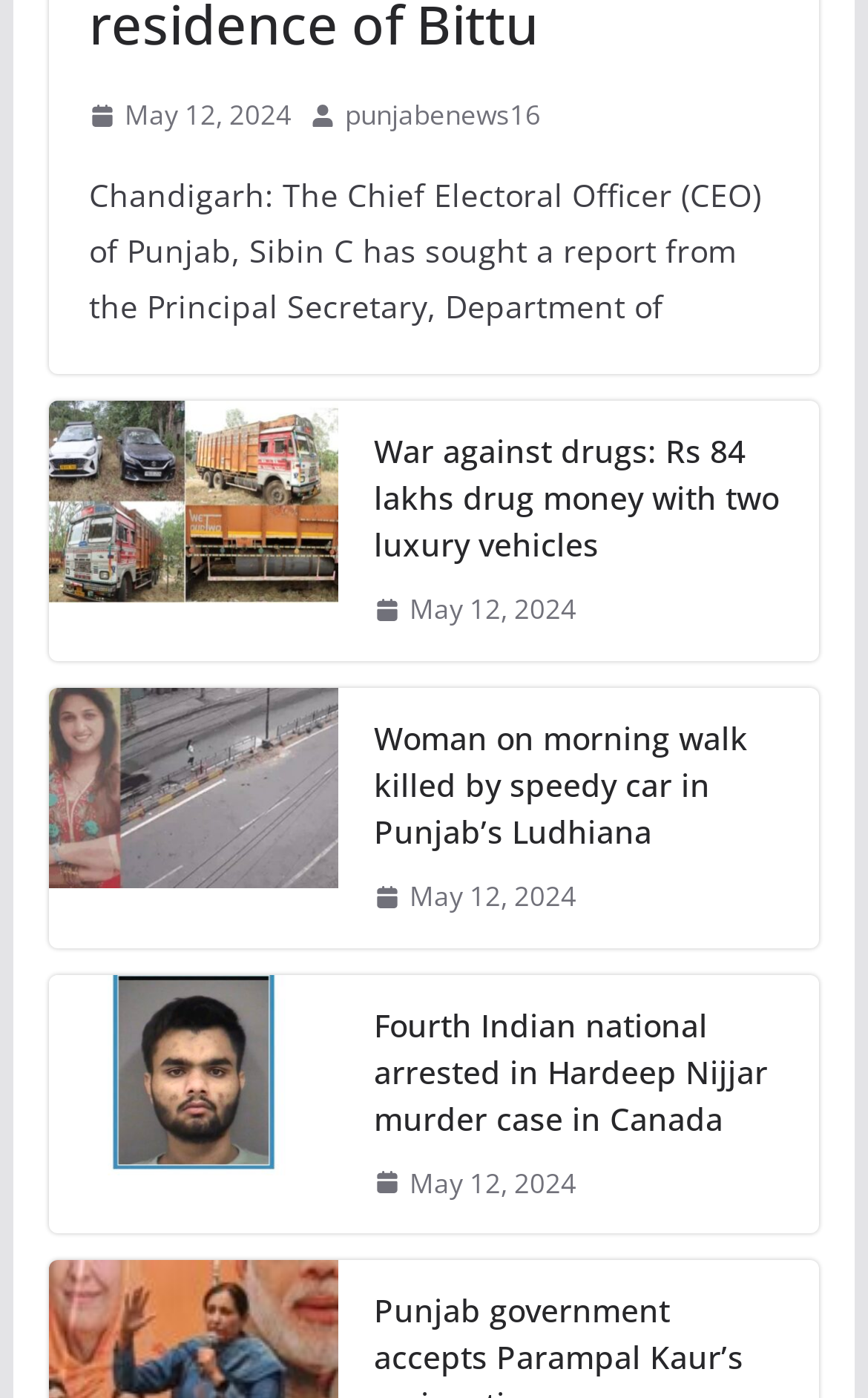Determine the coordinates of the bounding box that should be clicked to complete the instruction: "Check the article about Fourth Indian national arrested in Hardeep Nijjar murder case in Canada". The coordinates should be represented by four float numbers between 0 and 1: [left, top, right, bottom].

[0.056, 0.697, 0.389, 0.883]